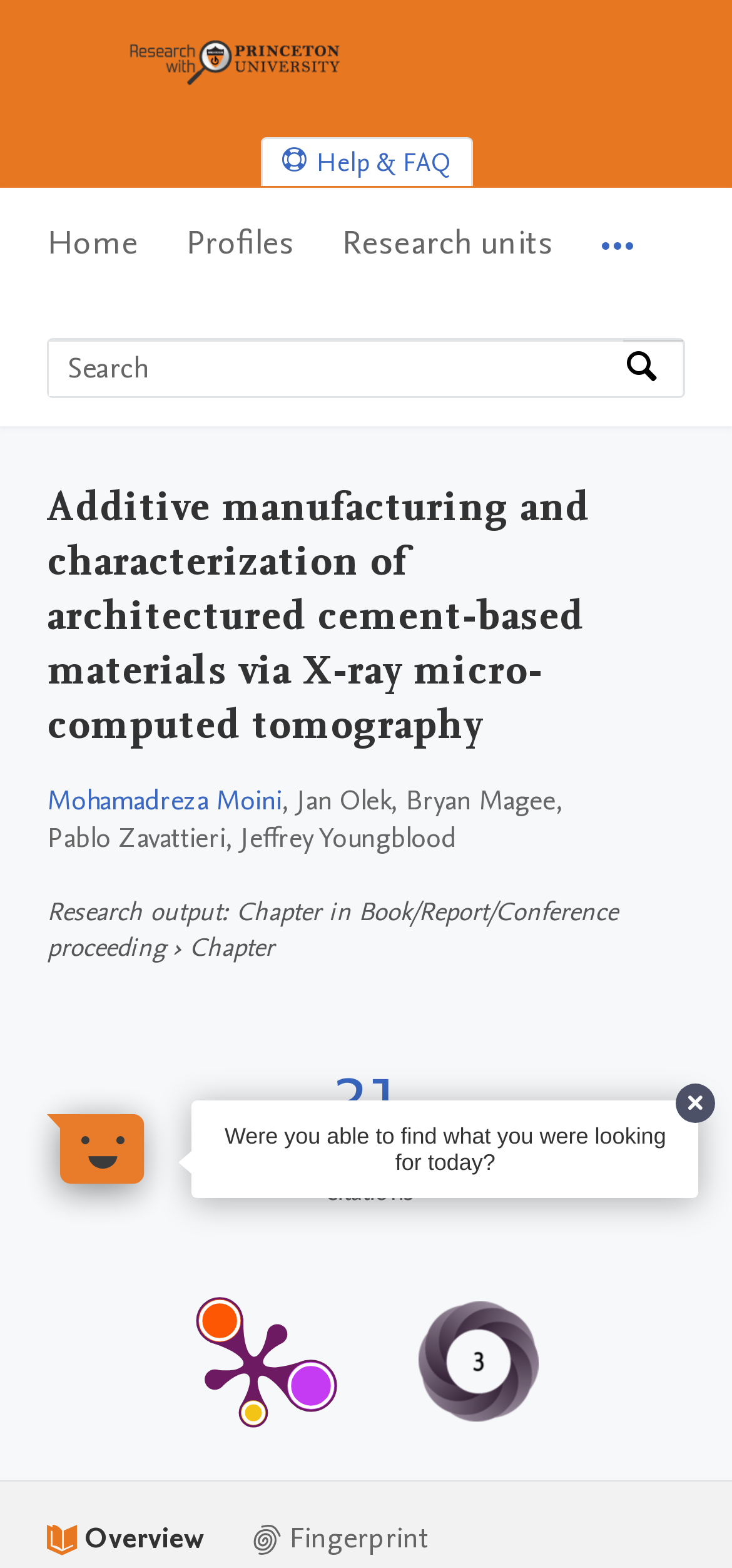Identify the text that serves as the heading for the webpage and generate it.

Additive manufacturing and characterization of architectured cement-based materials via X-ray micro-computed tomography